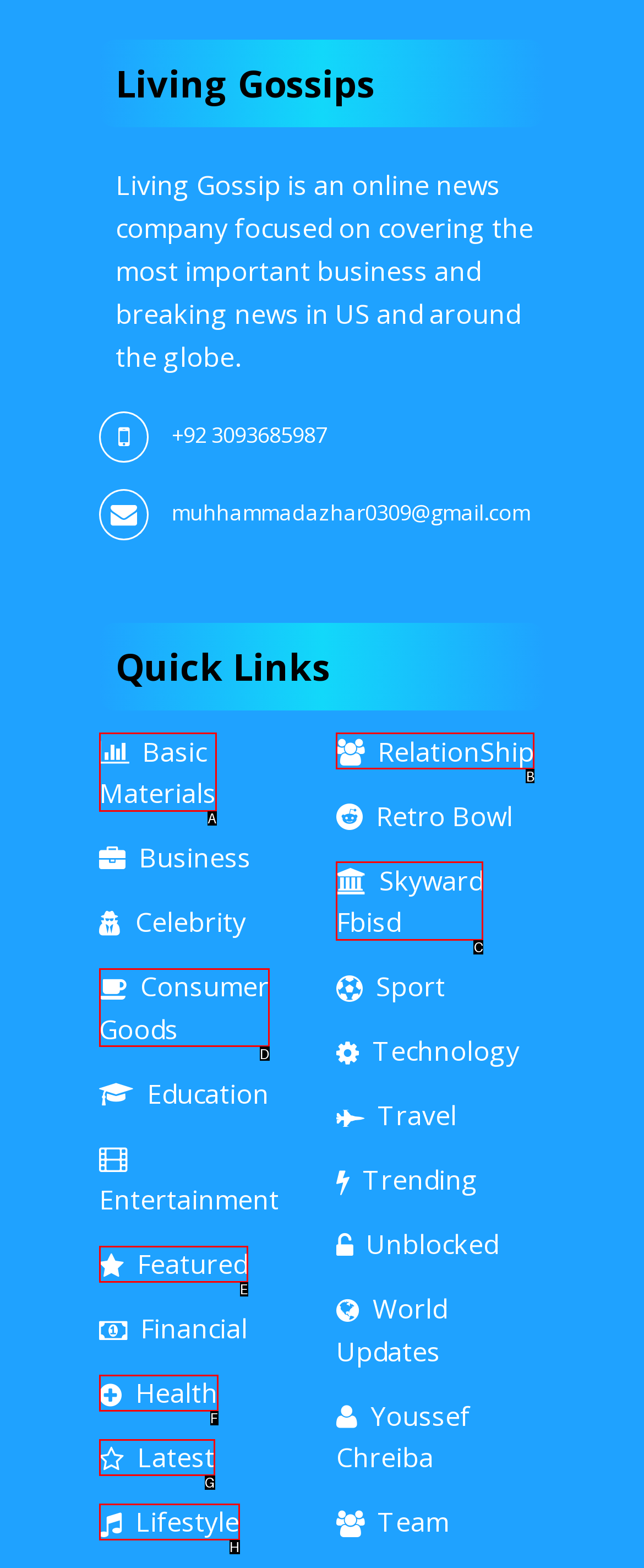Determine which option matches the description: Basic Materials. Answer using the letter of the option.

A